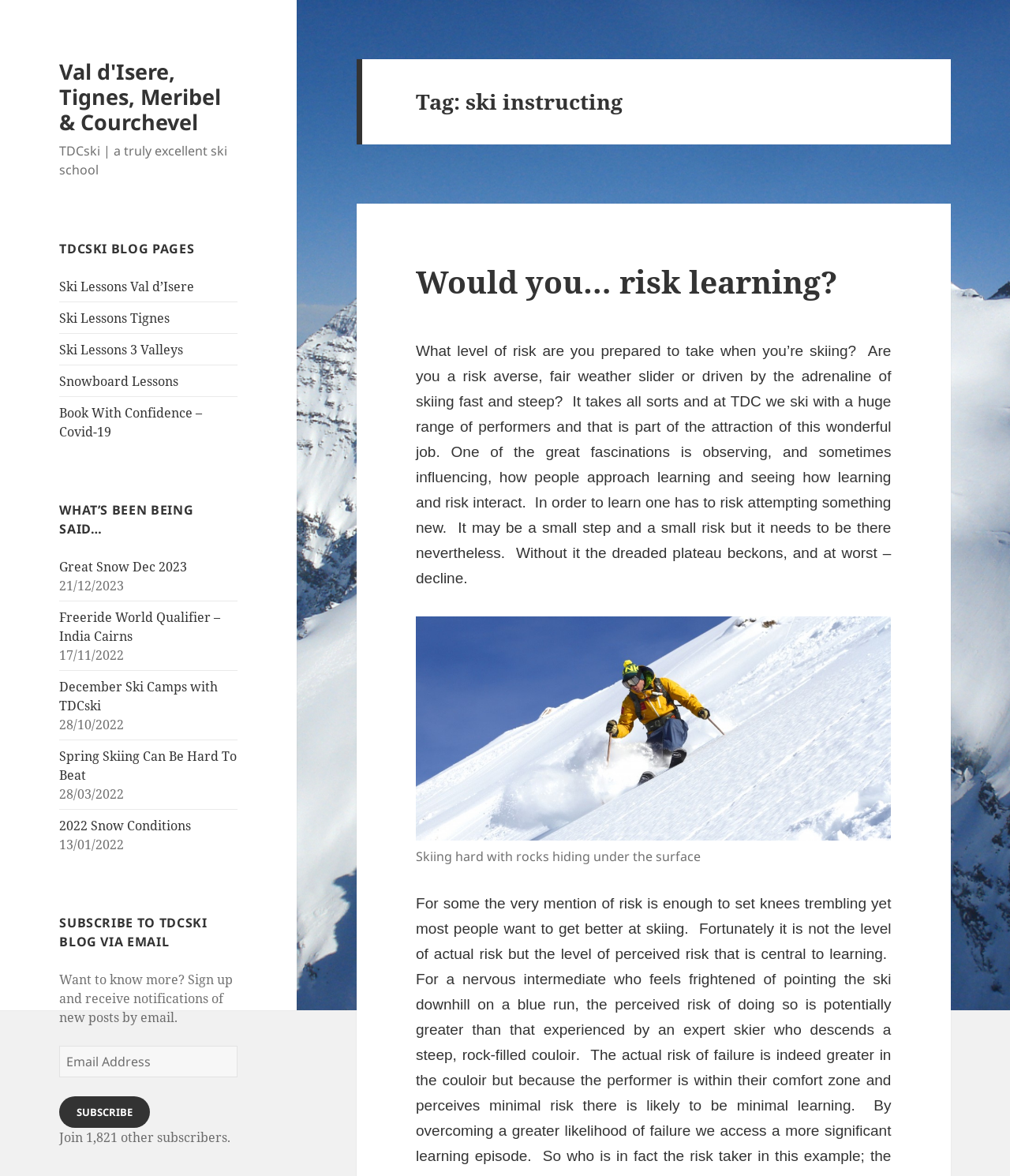What is the topic of the blog post 'Would you… risk learning?'?
Look at the screenshot and provide an in-depth answer.

The blog post 'Would you… risk learning?' discusses the relationship between risk and learning in skiing, and how people approach learning and risk interact.